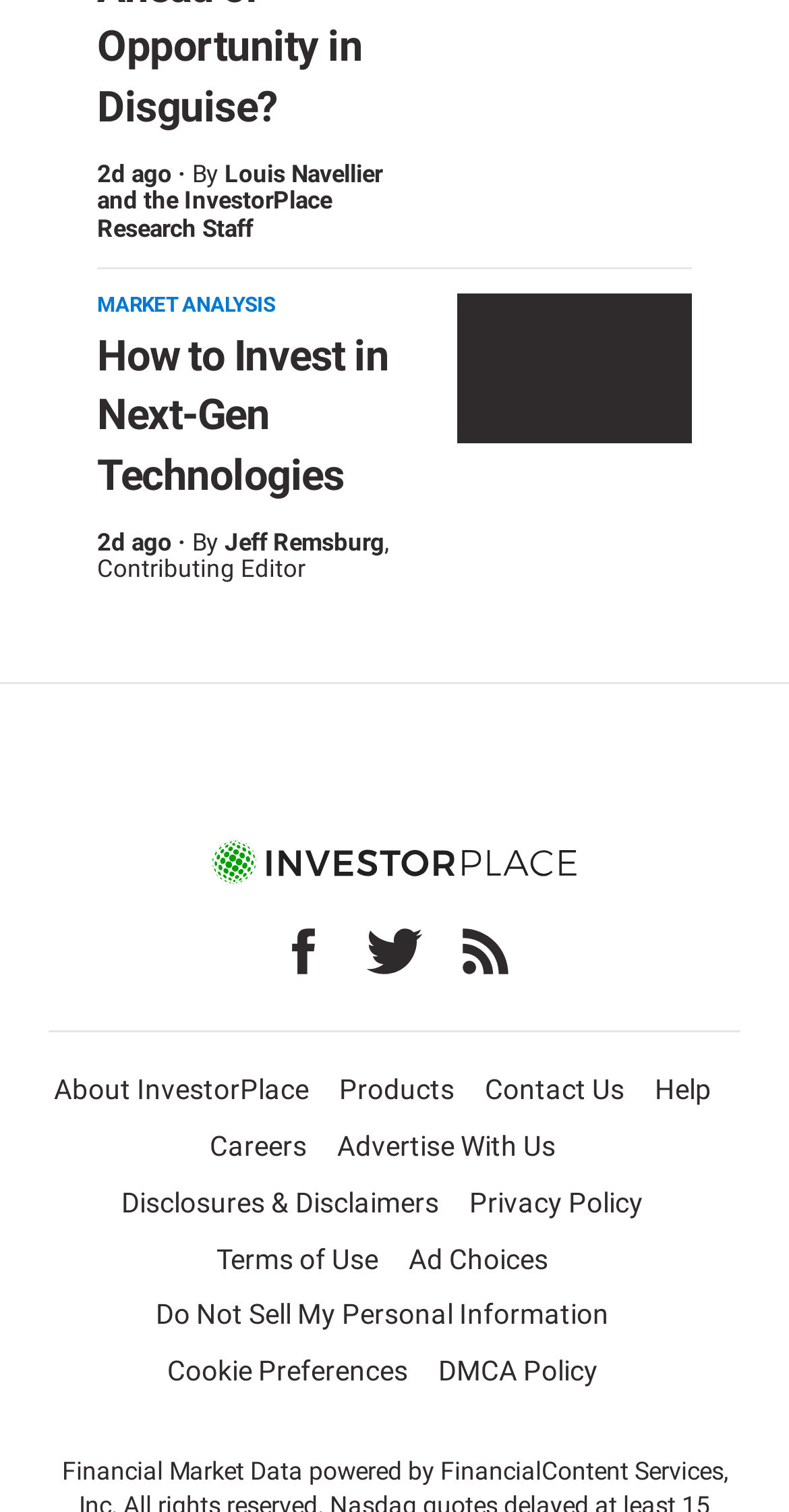Please provide the bounding box coordinates for the element that needs to be clicked to perform the instruction: "Contact Us". The coordinates must consist of four float numbers between 0 and 1, formatted as [left, top, right, bottom].

[0.614, 0.71, 0.791, 0.731]